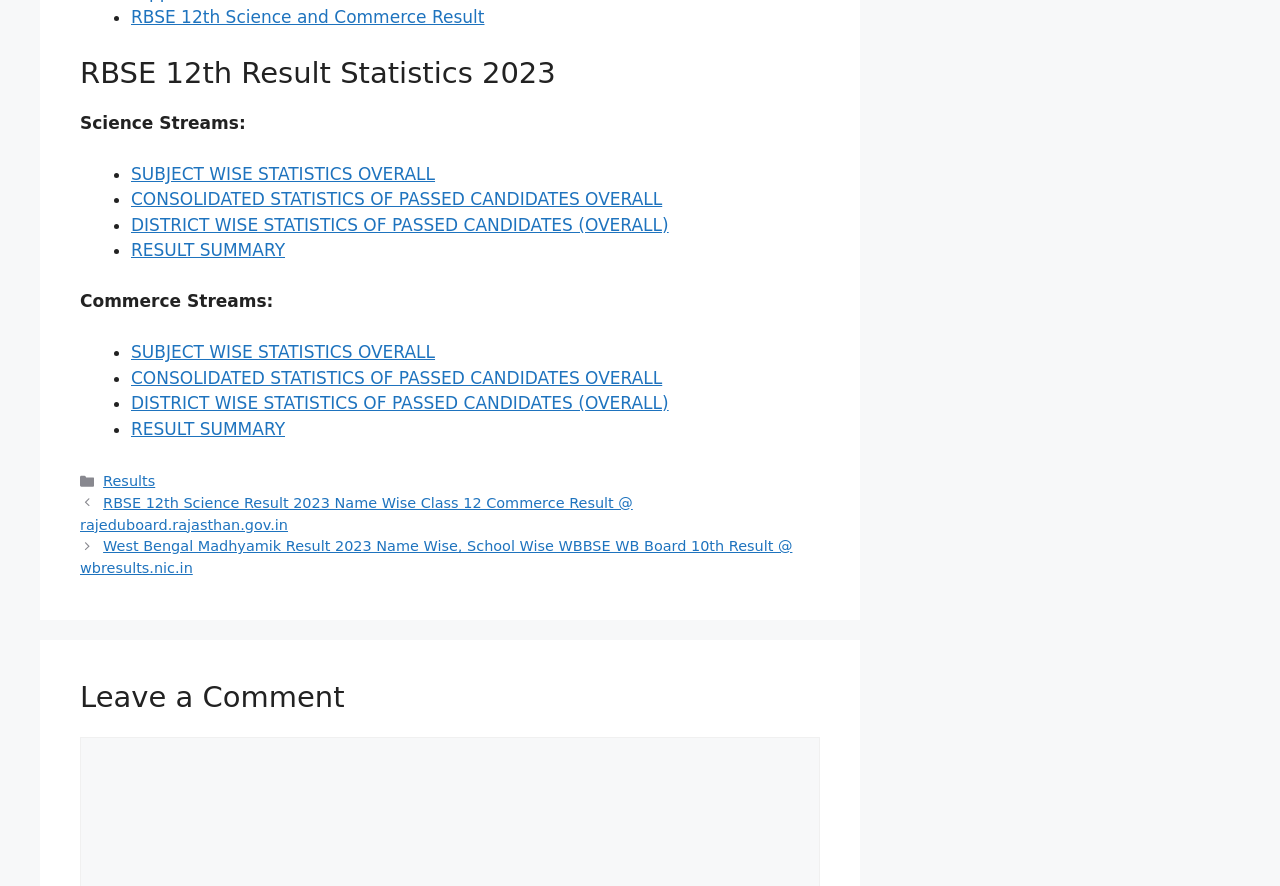Can you pinpoint the bounding box coordinates for the clickable element required for this instruction: "View RBSE 12th Science Result 2023 Name Wise Class 12 Commerce Result"? The coordinates should be four float numbers between 0 and 1, i.e., [left, top, right, bottom].

[0.062, 0.559, 0.494, 0.601]